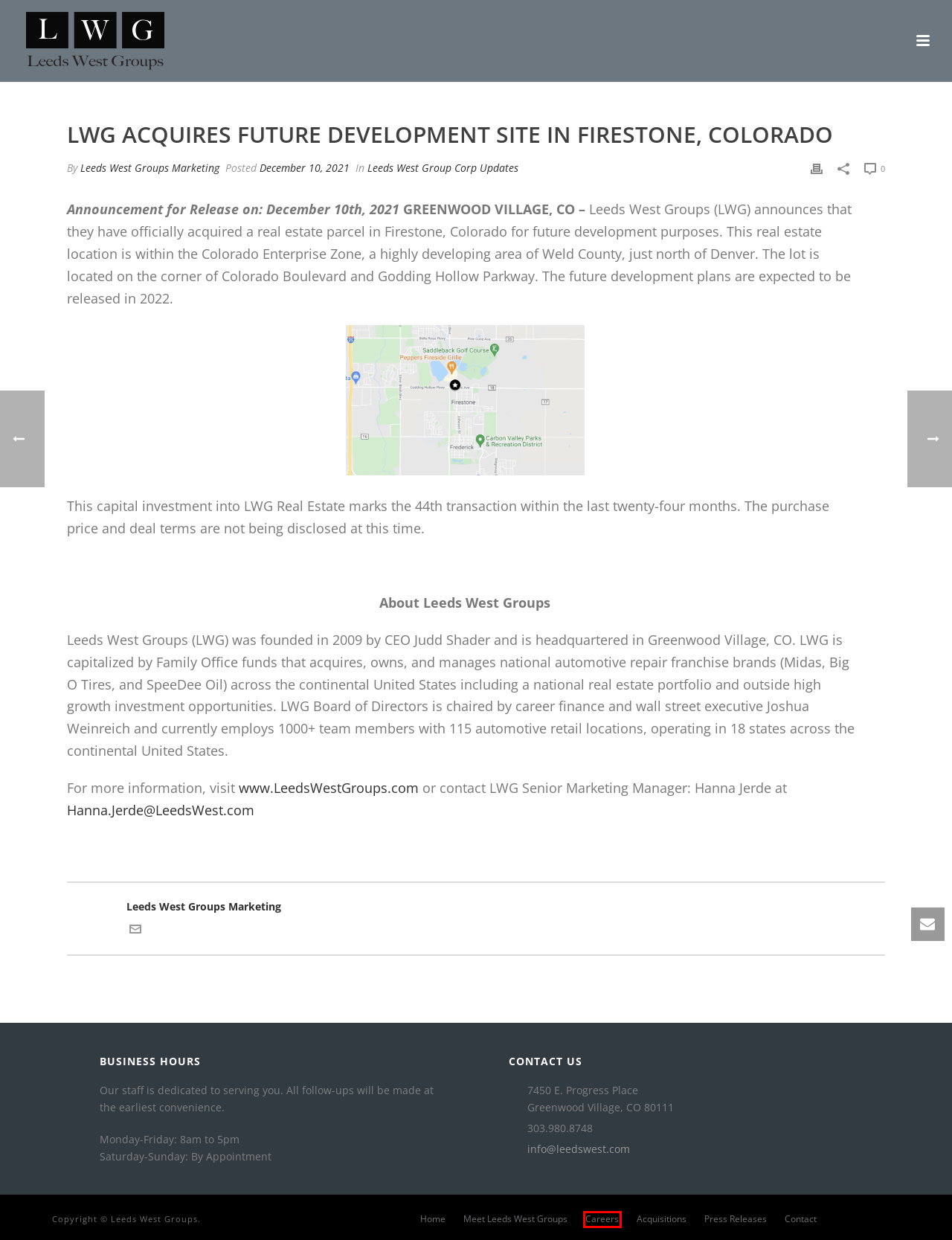Examine the screenshot of a webpage with a red bounding box around a UI element. Your task is to identify the webpage description that best corresponds to the new webpage after clicking the specified element. The given options are:
A. Careers – Leeds West Groups
B. December 2021 – Leeds West Groups
C. Leeds West Groups Marketing – Leeds West Groups
D. Meet Leeds West Groups – Leeds West Groups
E. Contact – Leeds West Groups
F. Leeds West Groups
G. Acquisitions – Leeds West Groups
H. Press Releases – Leeds West Groups

A